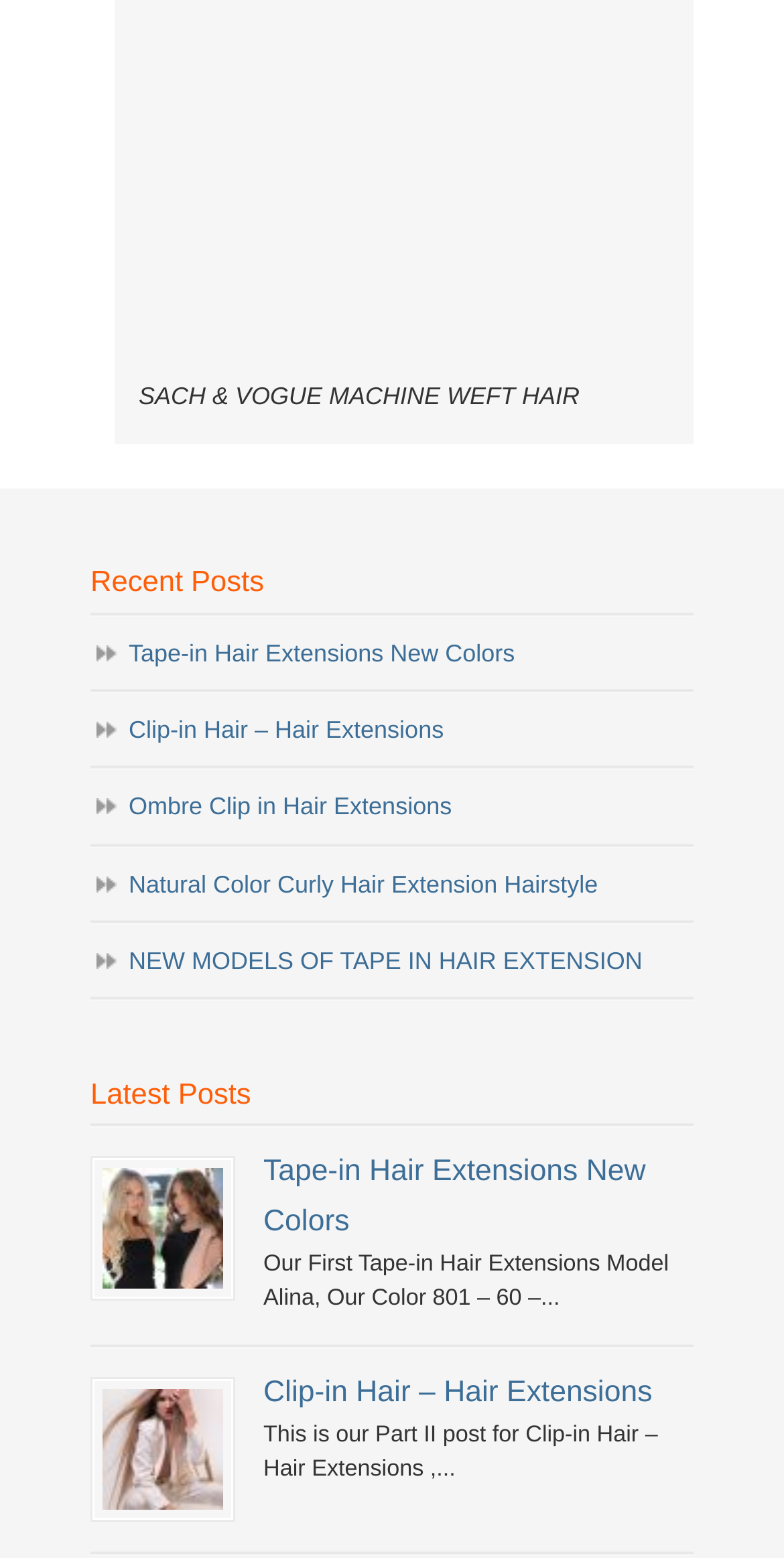Determine the bounding box coordinates for the element that should be clicked to follow this instruction: "Read about 'Ombre Clip in Hair Extensions'". The coordinates should be given as four float numbers between 0 and 1, in the format [left, top, right, bottom].

[0.115, 0.495, 0.885, 0.544]